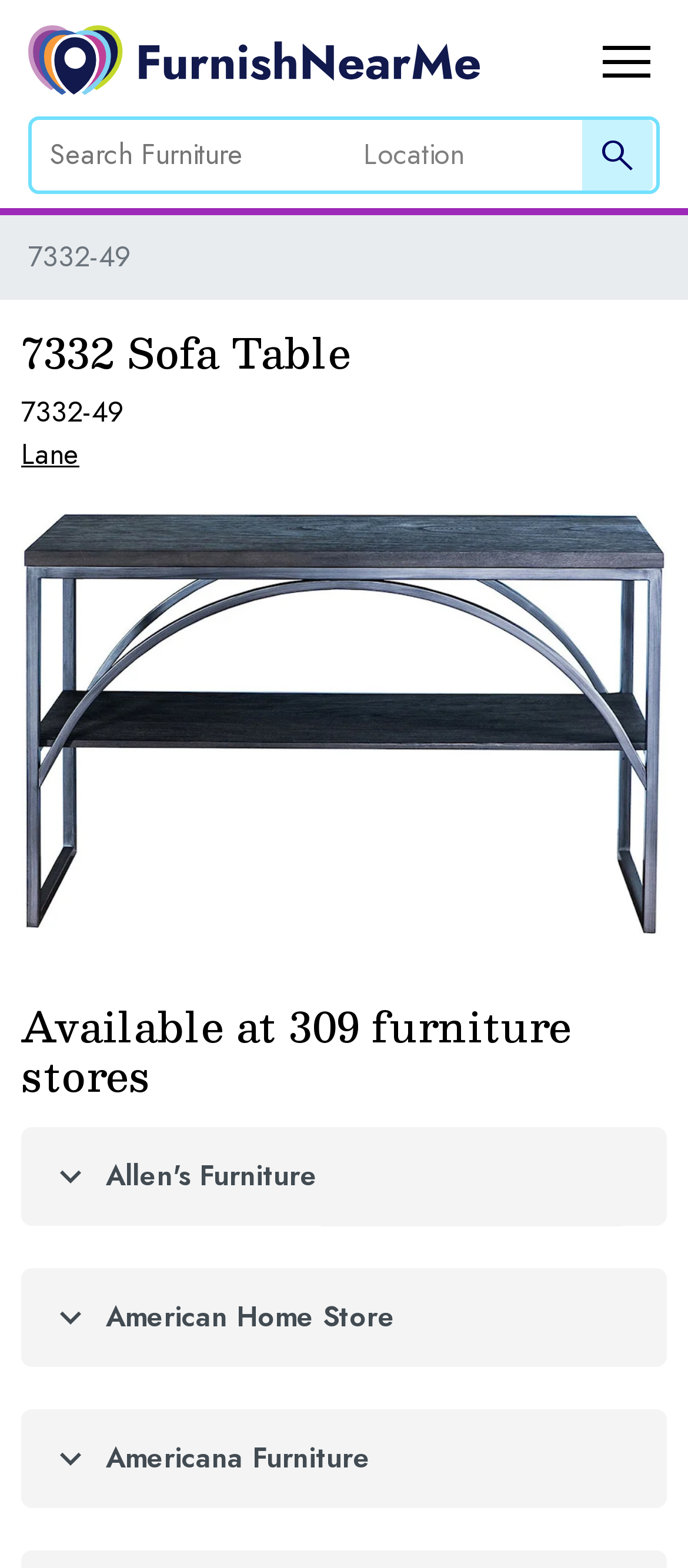Locate the bounding box coordinates of the element you need to click to accomplish the task described by this instruction: "Select a location".

[0.487, 0.085, 0.826, 0.111]